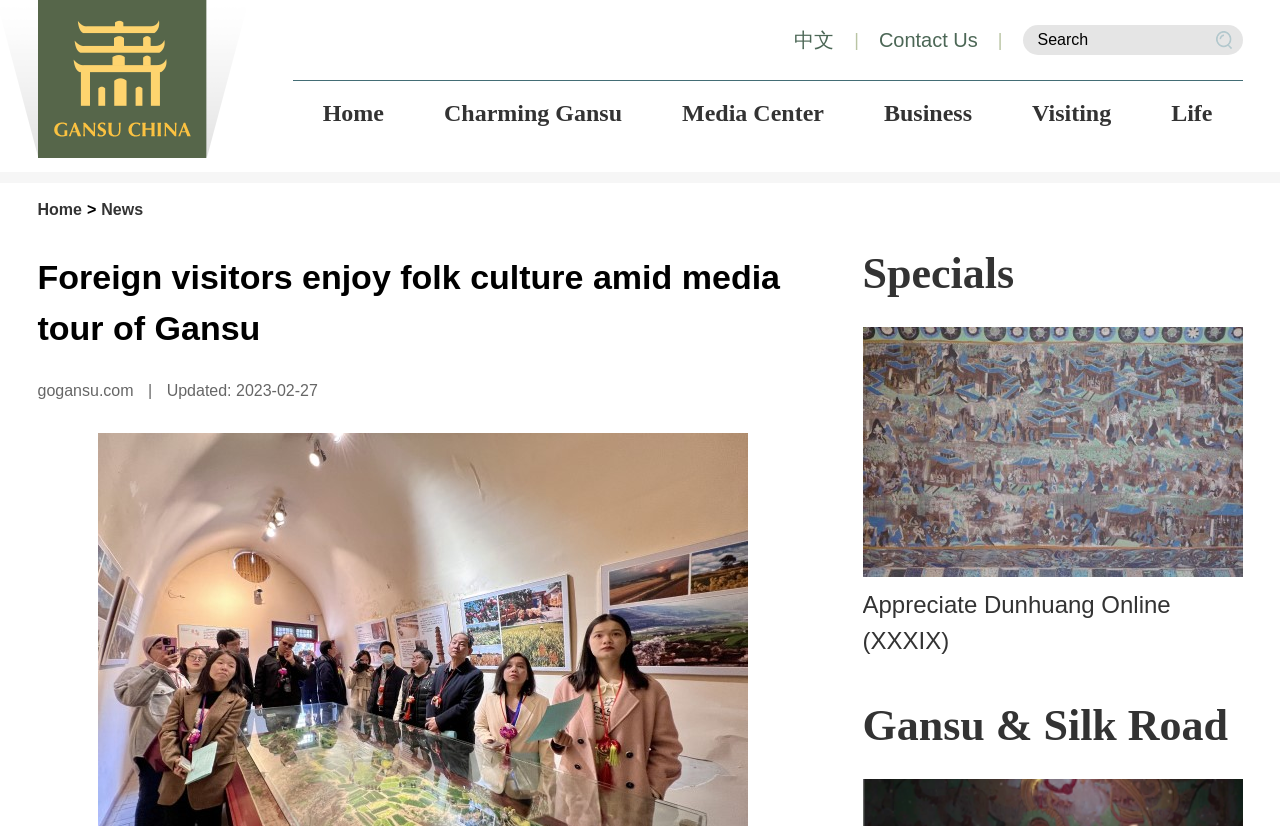What is the purpose of the textbox?
Using the image as a reference, answer the question in detail.

I inferred the purpose of the textbox by its location and the surrounding elements. It is placed next to a 'Search' link and has a 'Search' label, indicating that it is a search box.